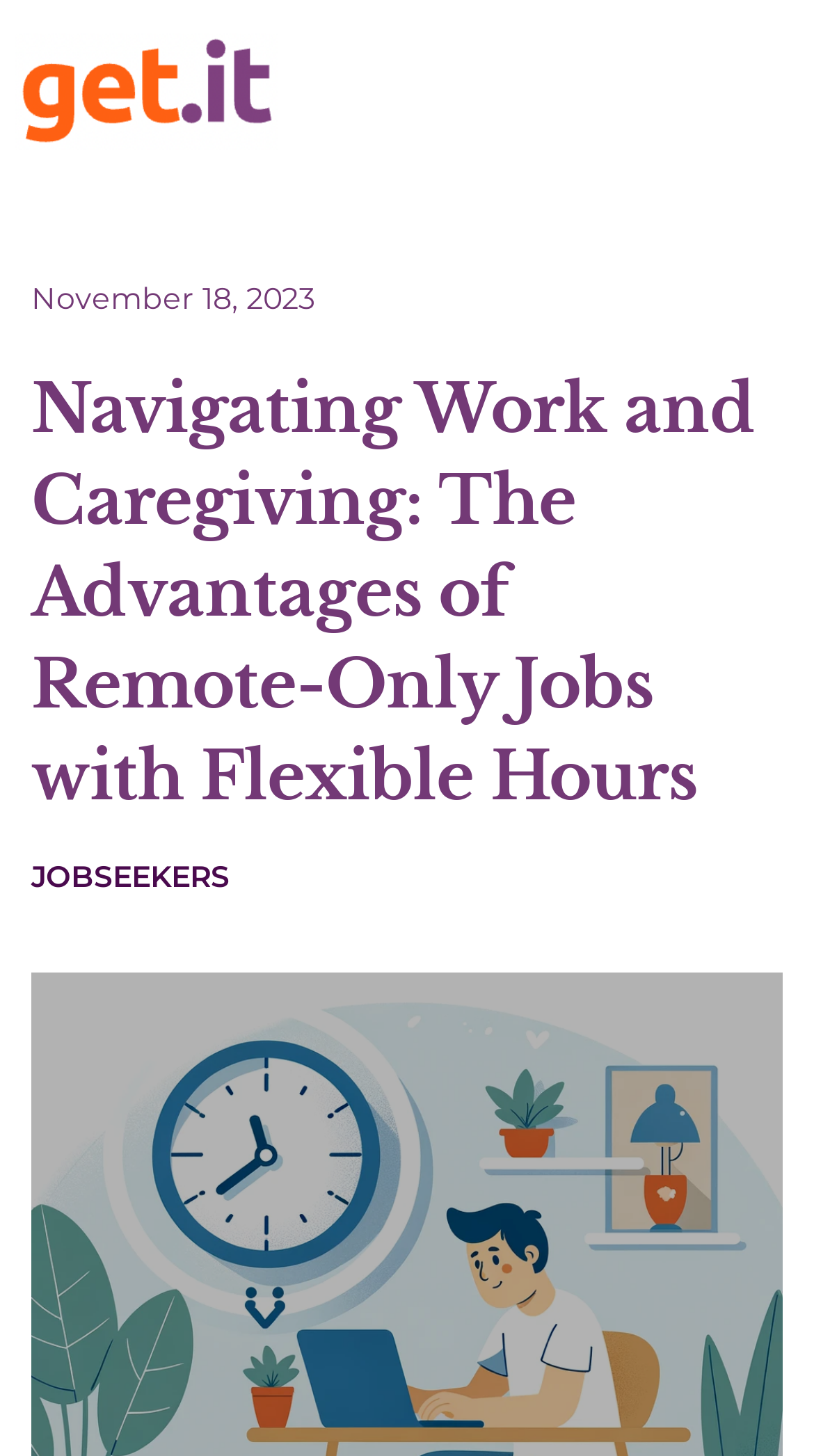Generate the main heading text from the webpage.

Navigating Work and Caregiving: The Advantages of Remote-Only Jobs with Flexible Hours